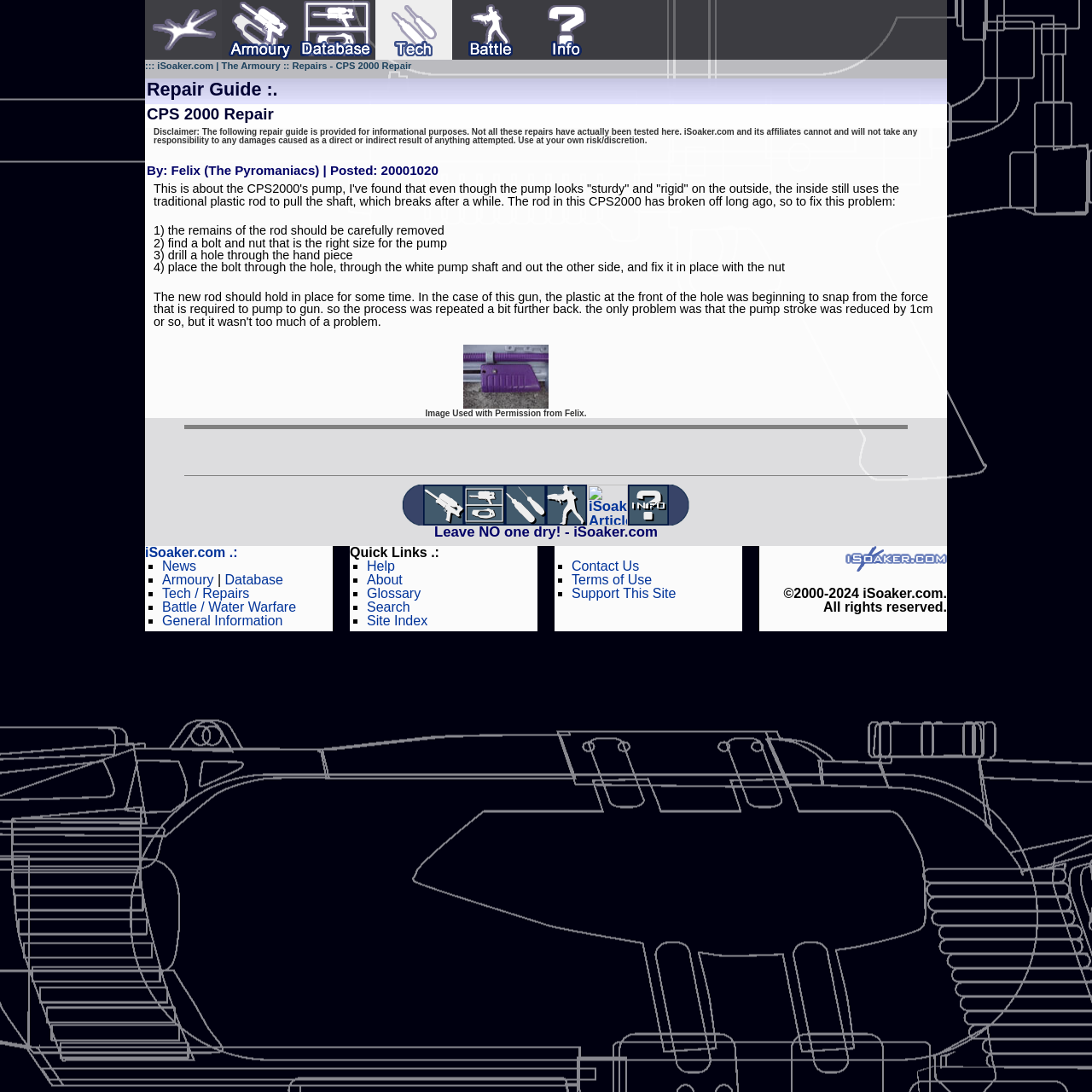Determine the bounding box coordinates of the element's region needed to click to follow the instruction: "Click on The Armoury". Provide these coordinates as four float numbers between 0 and 1, formatted as [left, top, right, bottom].

[0.203, 0.0, 0.273, 0.055]